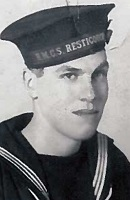What is the purpose of this commemorative section?
Please provide a comprehensive answer based on the contents of the image.

This image is part of a commemorative section dedicated to individuals who served, which aims to highlight their contributions and preserve their memory for future generations, ensuring their sacrifices and achievements are not forgotten.